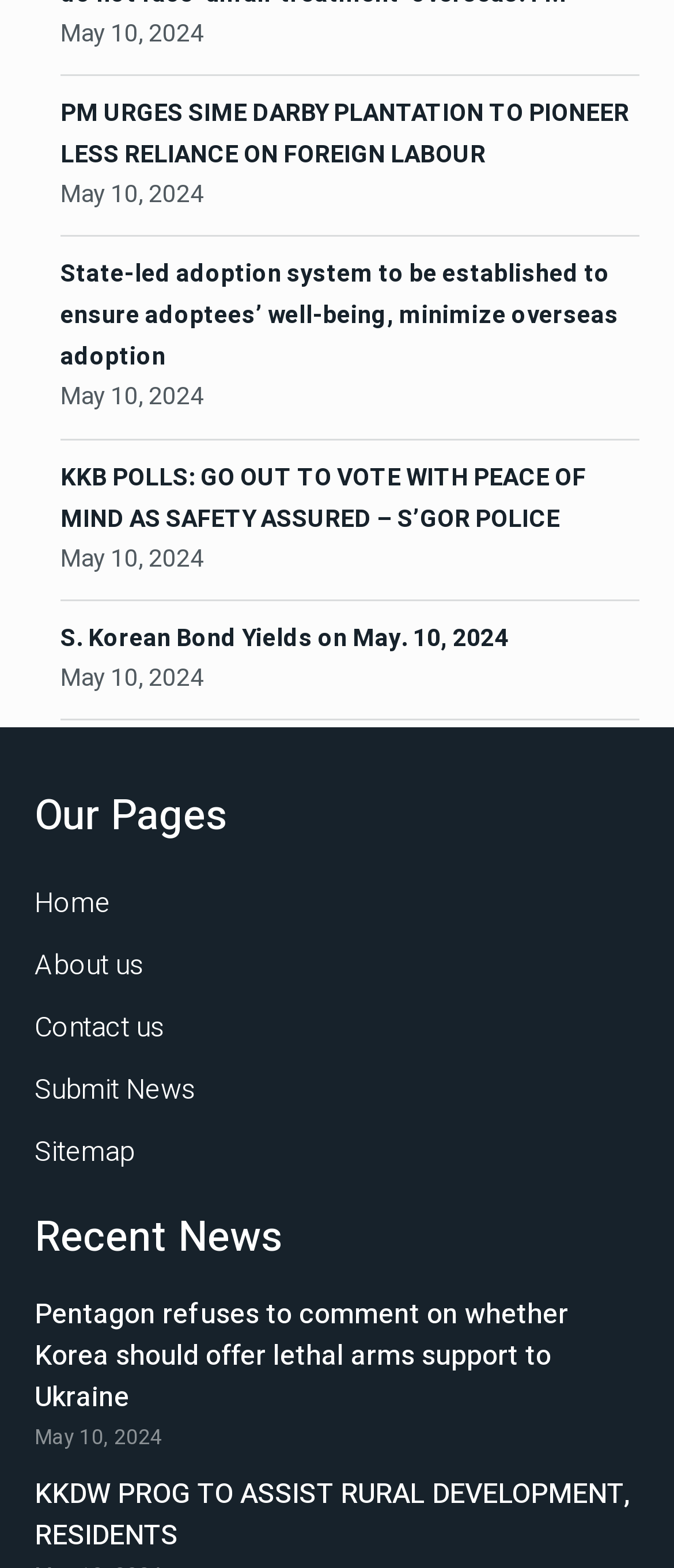How many sections are on this webpage?
Using the visual information, answer the question in a single word or phrase.

2